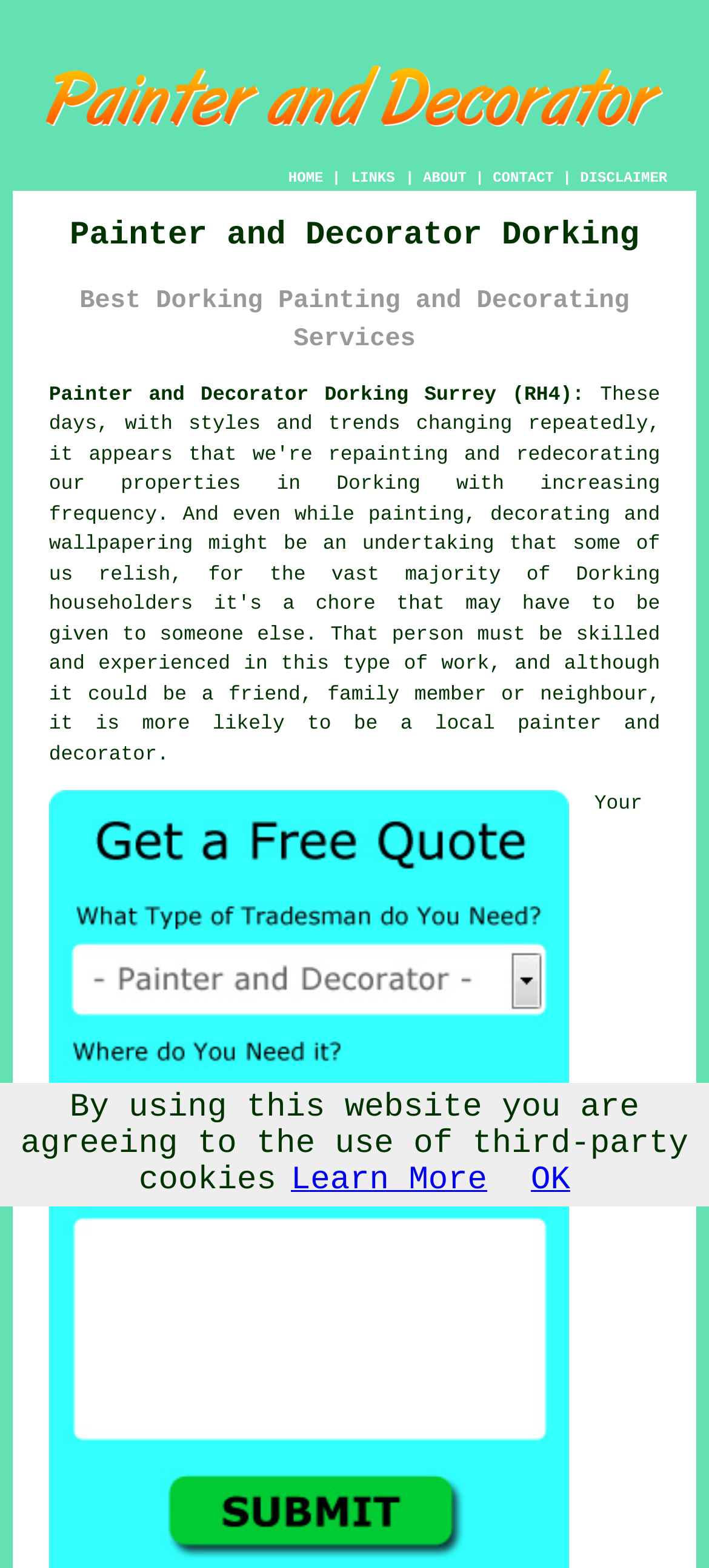Please identify the coordinates of the bounding box that should be clicked to fulfill this instruction: "Click the CONTACT link".

[0.695, 0.109, 0.781, 0.119]